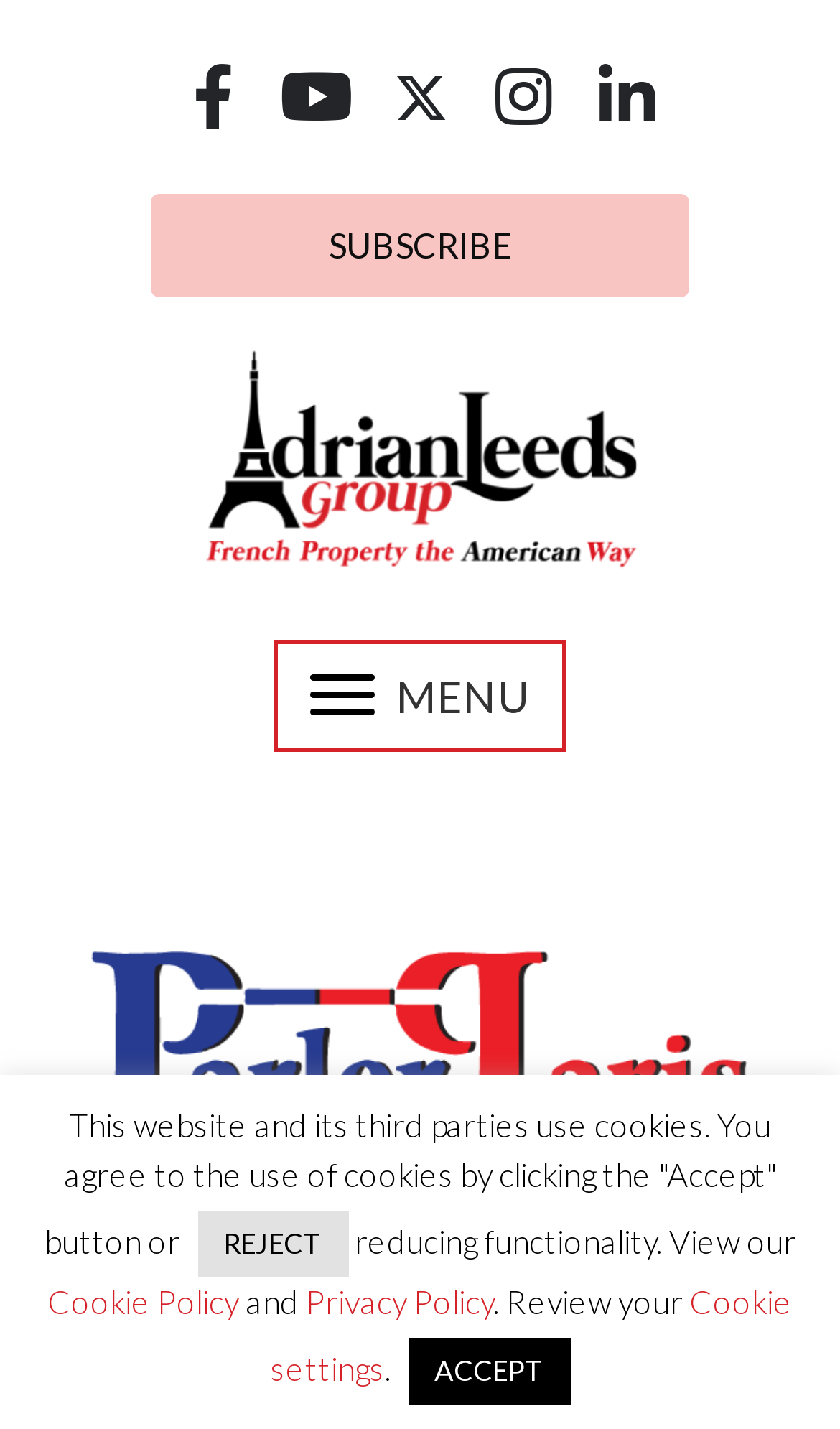Please identify the primary heading of the webpage and give its text content.

“Fourteen Years in Paris, Four Hundred Restaurants”